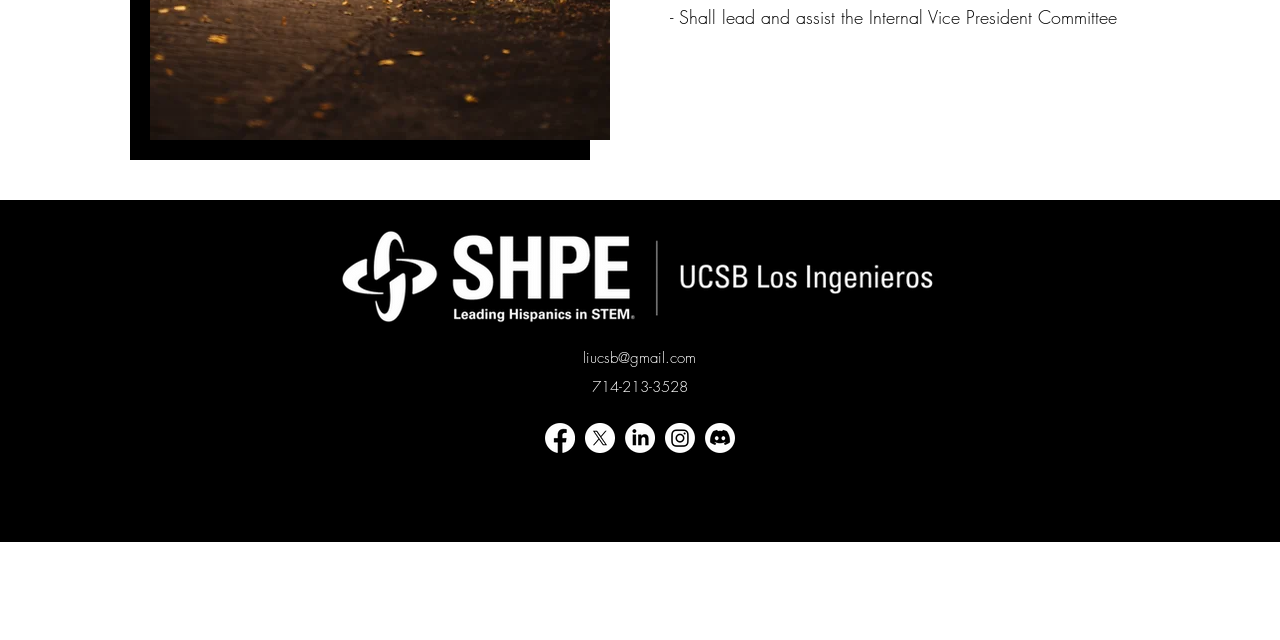Determine the bounding box for the described HTML element: "Container Cogeneration Plant". Ensure the coordinates are four float numbers between 0 and 1 in the format [left, top, right, bottom].

None